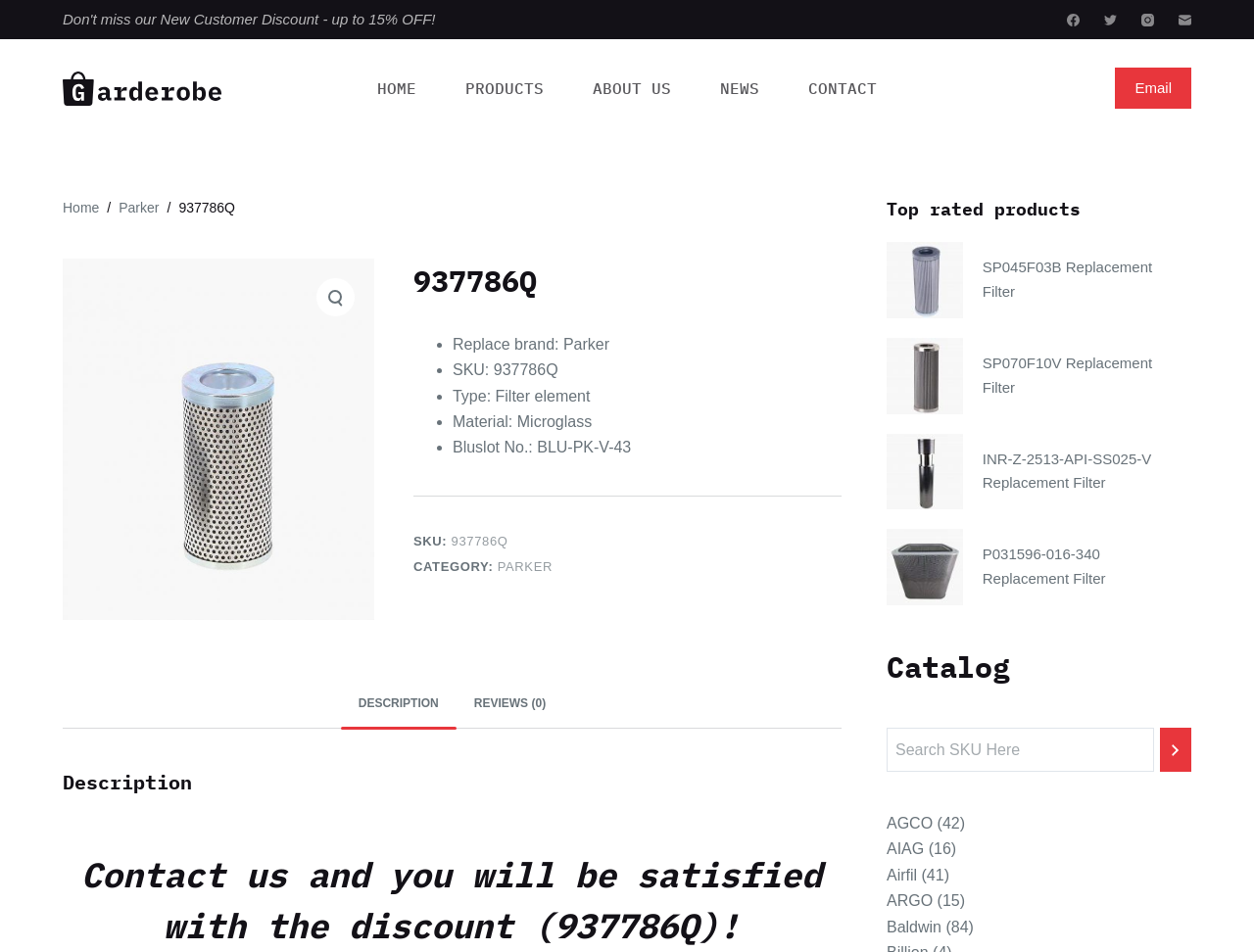Calculate the bounding box coordinates for the UI element based on the following description: "5SGXEA5K 89". Ensure the coordinates are four float numbers between 0 and 1, i.e., [left, top, right, bottom].

None